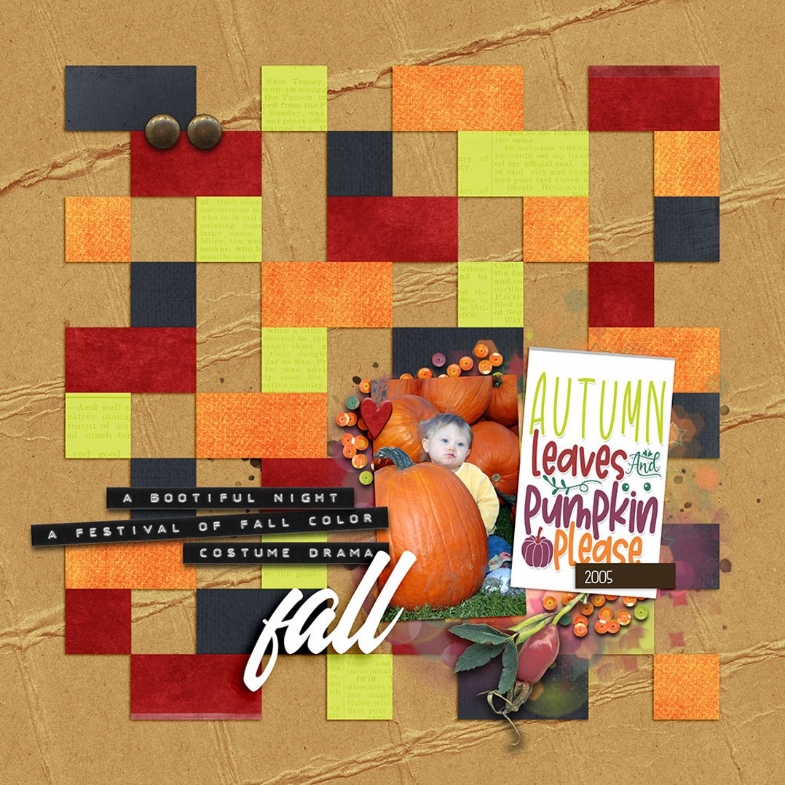Generate a comprehensive description of the image.

This vibrant digital scrapbook layout, titled "Autumn Breeze," beautifully captures the essence of fall with a collage of rich autumnal colors and textures. The background features a textured tan paper reminiscent of natural elements, providing a warm base for the colorful graphic elements. 

Central to the design is a delightful photo of a child playfully nestled among oversized pumpkins, evoking feelings of joy and nostalgia. Surrounding the image are various paper squares in shades of deep red, burnt orange, and dark blue, interspersed with hints of bright green, creating a playful patchwork effect. 

Highlighted phrases such as "A Bootiful Night," "A Festival of Fall Color," and "Costume Drama" are artistically layered over the paper blocks, emphasizing the exuberance of the autumn season. A large, whimsical white script spelling "fall" adds a modern touch to the layout, while the vibrant block on the right side features the words "AUTUMN Leaves and Pumpkin Please" in playful typography, emphasizing the themes of harvest and celebration. 

Overall, this layout is a heartfelt tribute to the beauty of fall, blending charming imagery with playful design elements, perfectly reflecting the warmth and vibrancy of the season.